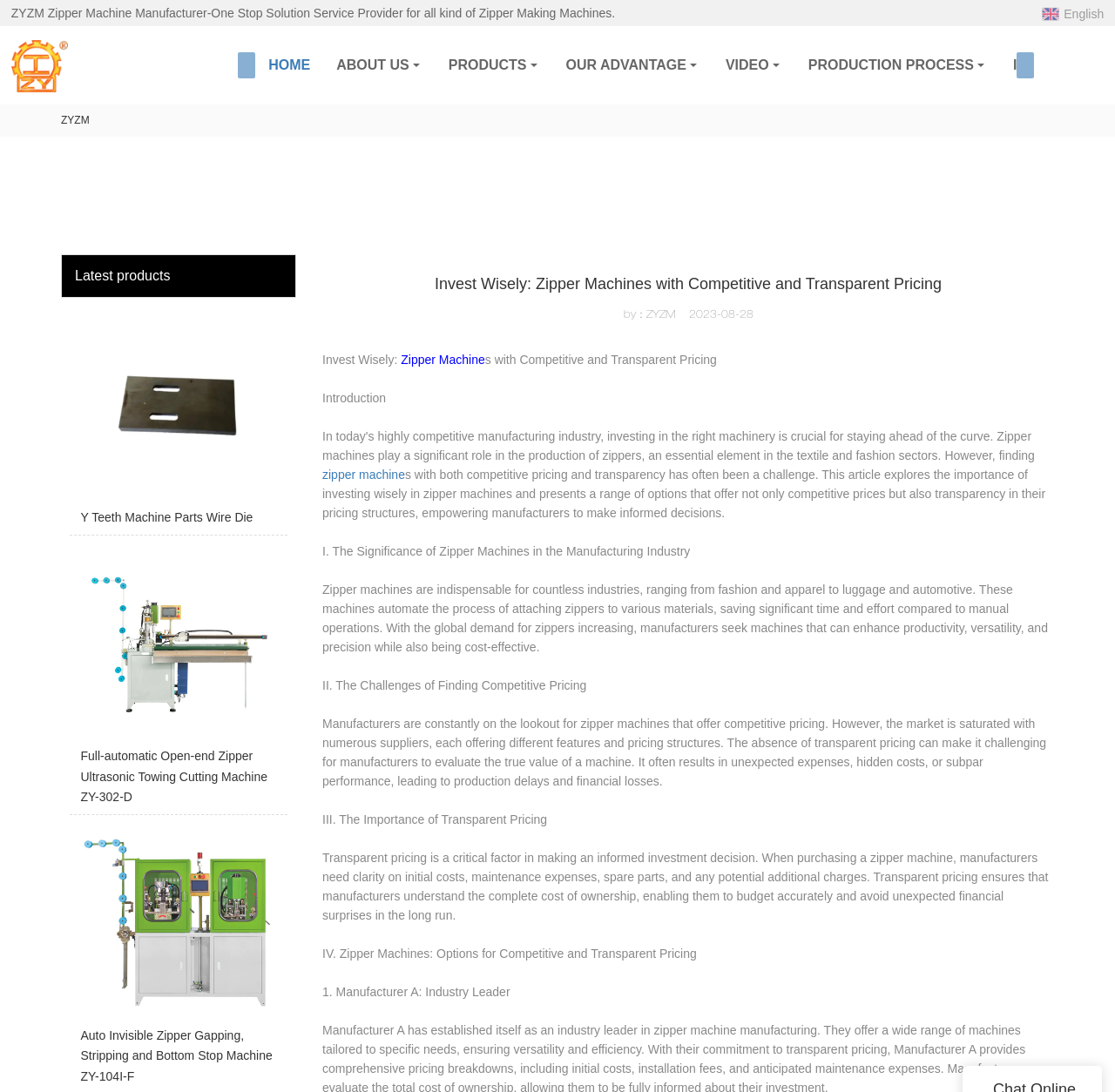Please identify the bounding box coordinates of the clickable region that I should interact with to perform the following instruction: "Click the HOME link". The coordinates should be expressed as four float numbers between 0 and 1, i.e., [left, top, right, bottom].

[0.229, 0.024, 0.29, 0.096]